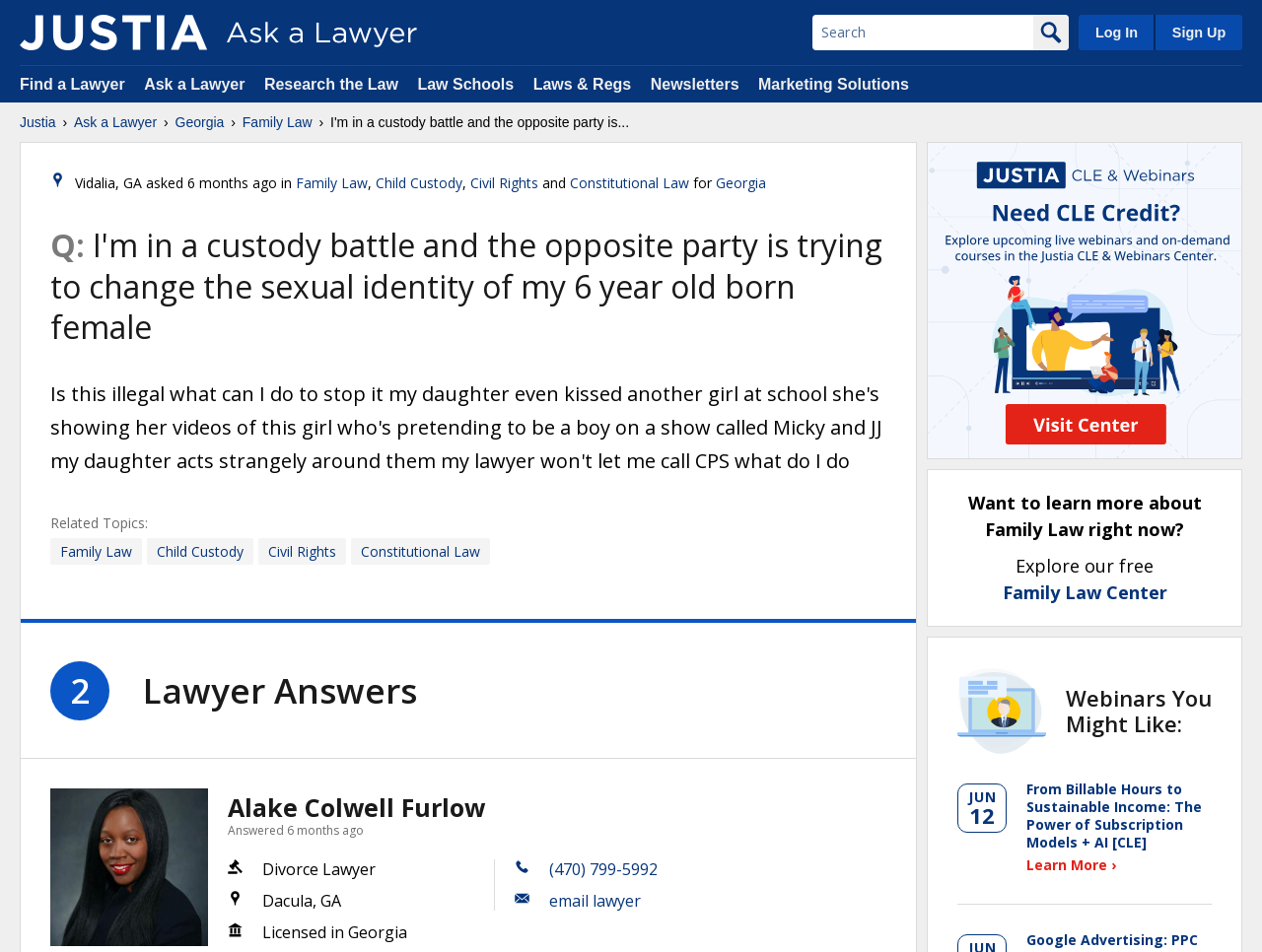Please find the bounding box coordinates of the element's region to be clicked to carry out this instruction: "View lawyer answers".

[0.04, 0.829, 0.165, 0.994]